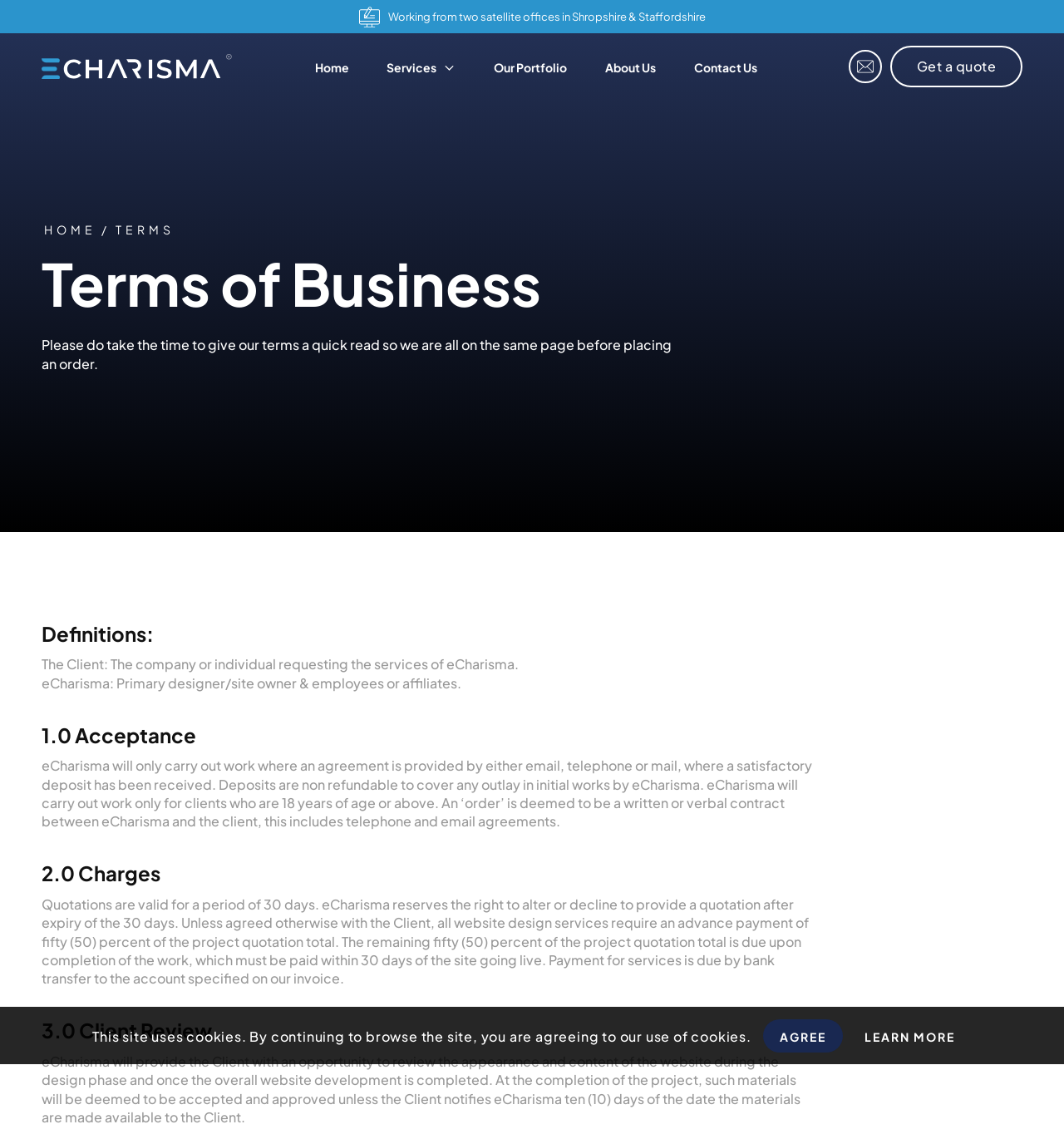How many days does the client have to notify eCharisma of any issues after the project is completed?
Please answer the question as detailed as possible.

I found this information in the '3.0 Client Review' section, which states that 'At the completion of the project, such materials will be deemed to be accepted and approved unless the Client notifies eCharisma ten (10) days of the date the materials are made available to the Client'.